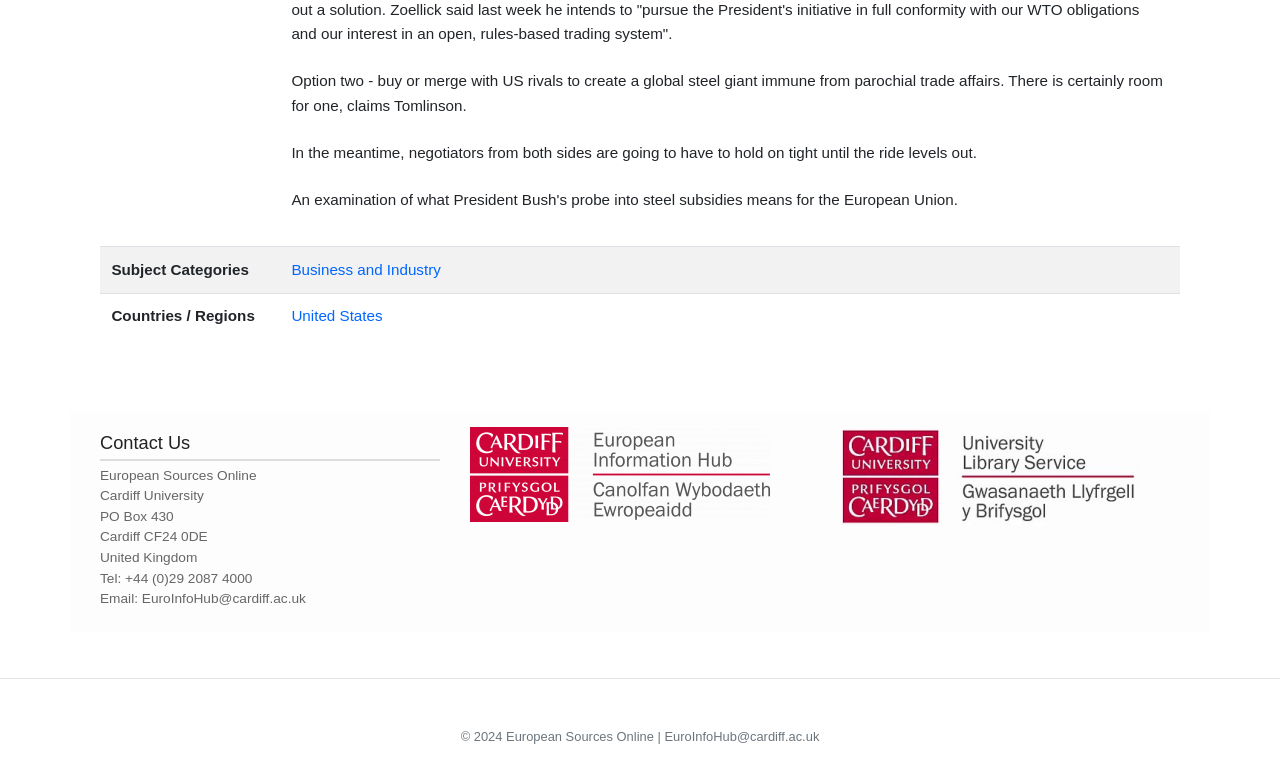Give a concise answer using one word or a phrase to the following question:
What is the phone number of the organization?

+44 (0)29 2087 4000